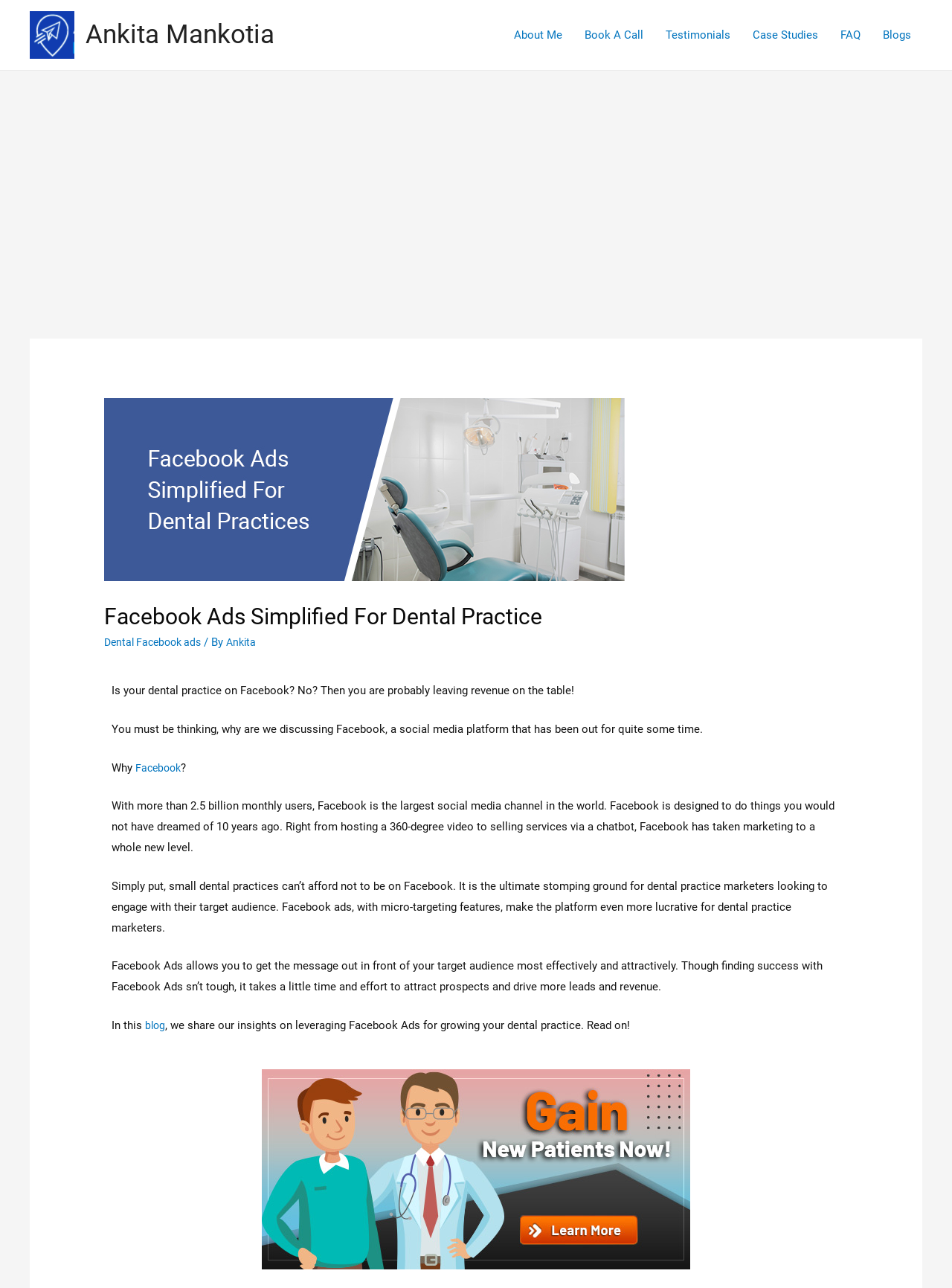Identify and provide the bounding box coordinates of the UI element described: "Inner Balance Center". The coordinates should be formatted as [left, top, right, bottom], with each number being a float between 0 and 1.

None